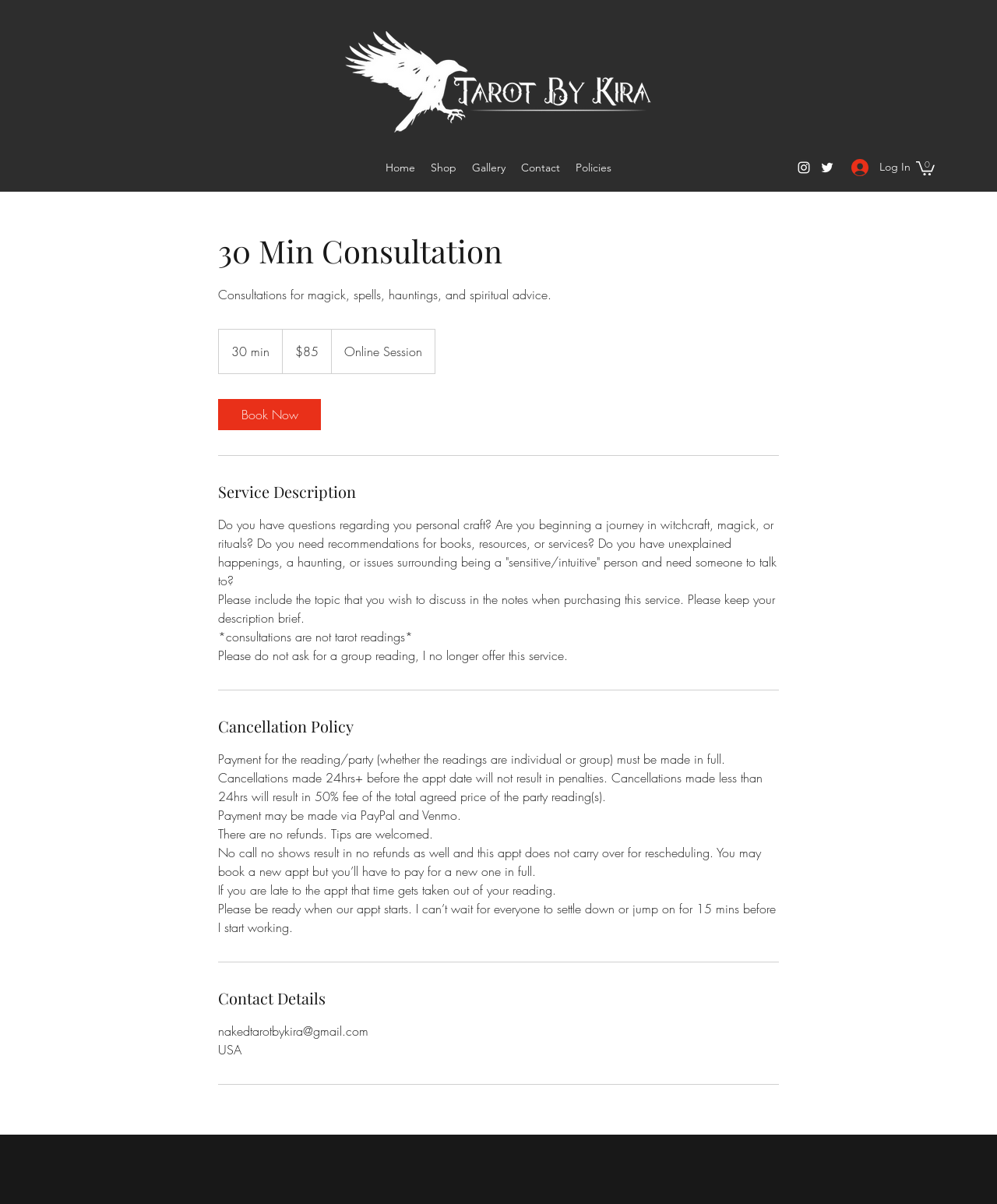Please identify the bounding box coordinates of the element's region that should be clicked to execute the following instruction: "Click the 'Home' link". The bounding box coordinates must be four float numbers between 0 and 1, i.e., [left, top, right, bottom].

[0.379, 0.129, 0.424, 0.149]